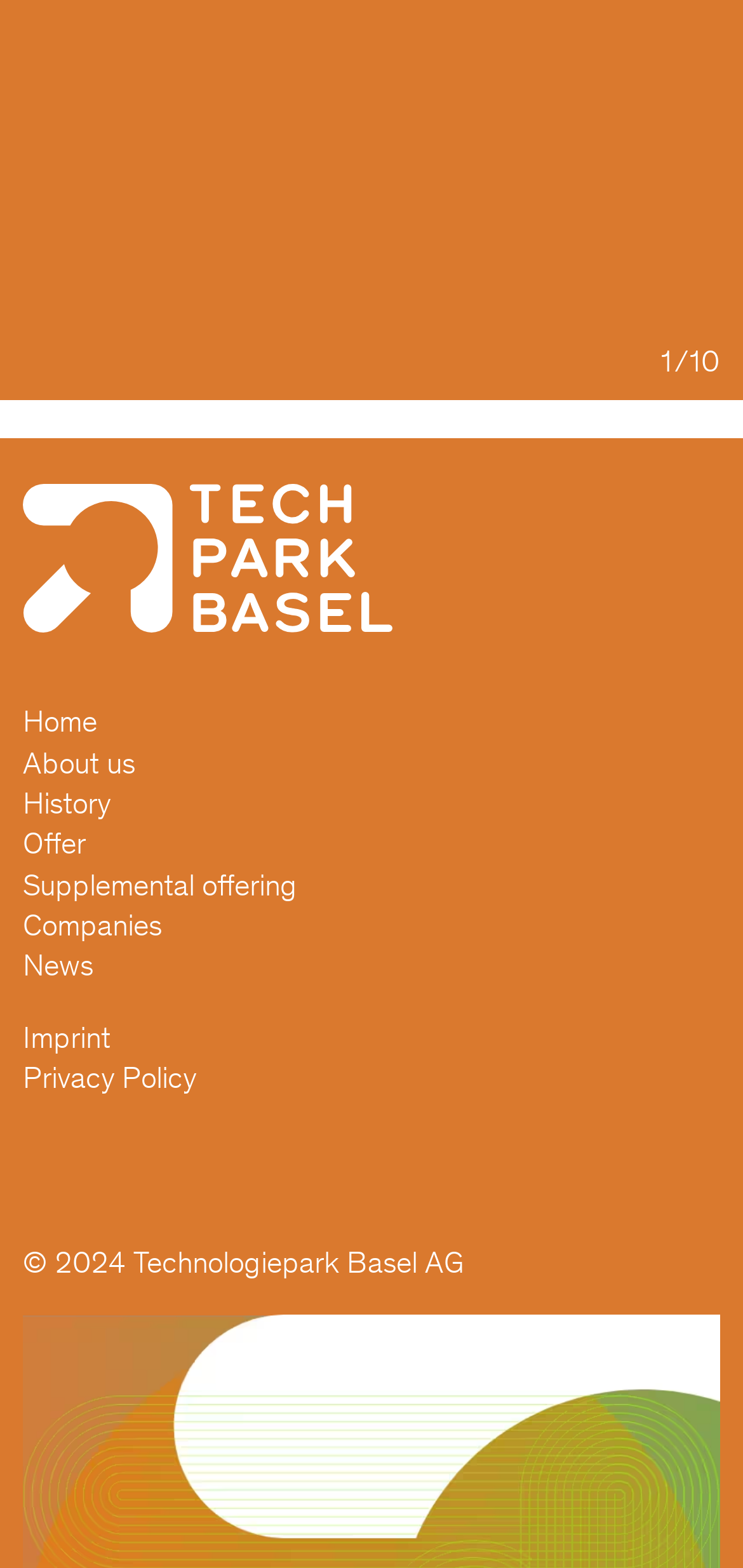Highlight the bounding box coordinates of the element that should be clicked to carry out the following instruction: "Click the 'Toggle navigation' button". The coordinates must be given as four float numbers ranging from 0 to 1, i.e., [left, top, right, bottom].

None